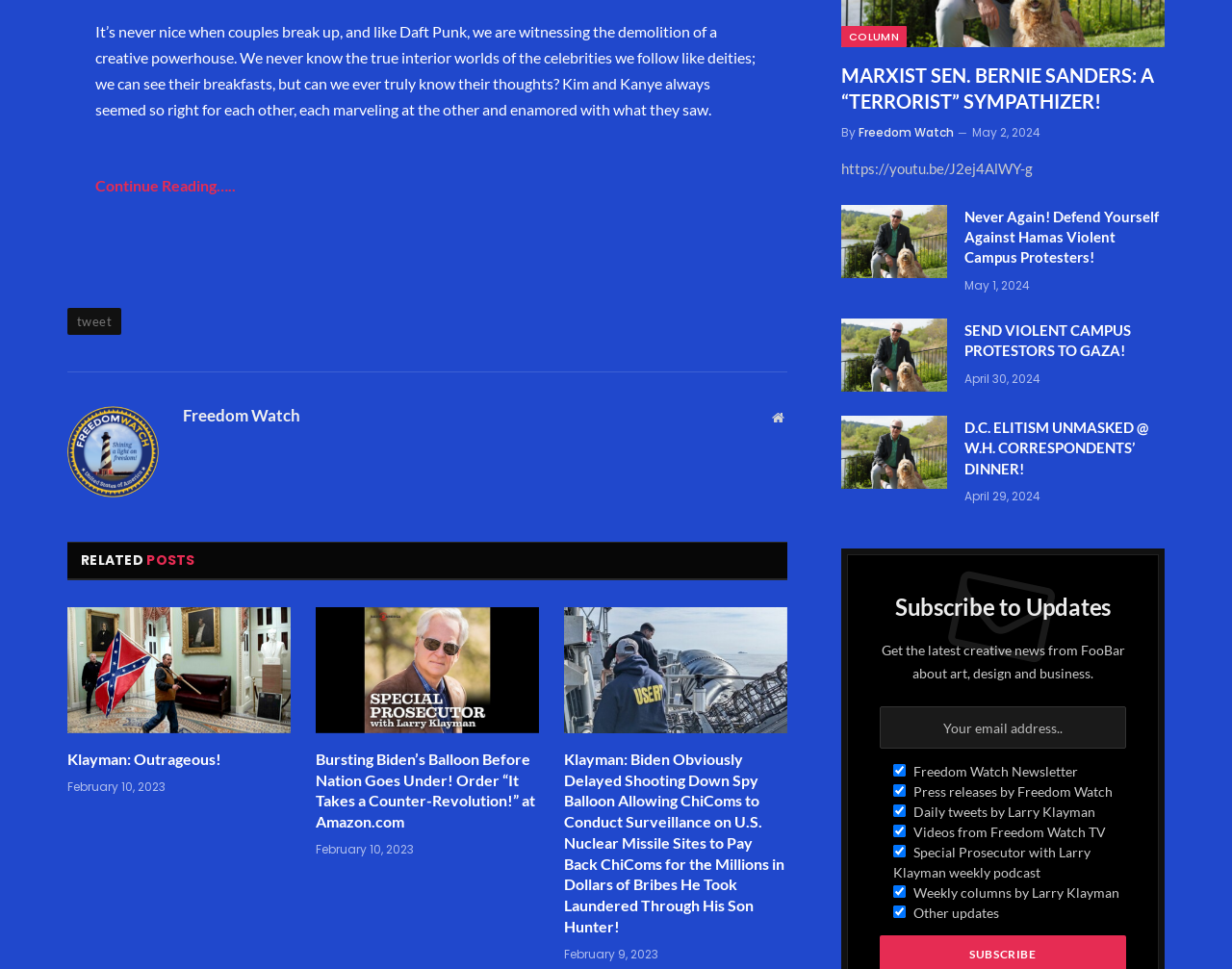Locate the bounding box coordinates of the element you need to click to accomplish the task described by this instruction: "Subscribe to Updates".

[0.726, 0.611, 0.902, 0.642]